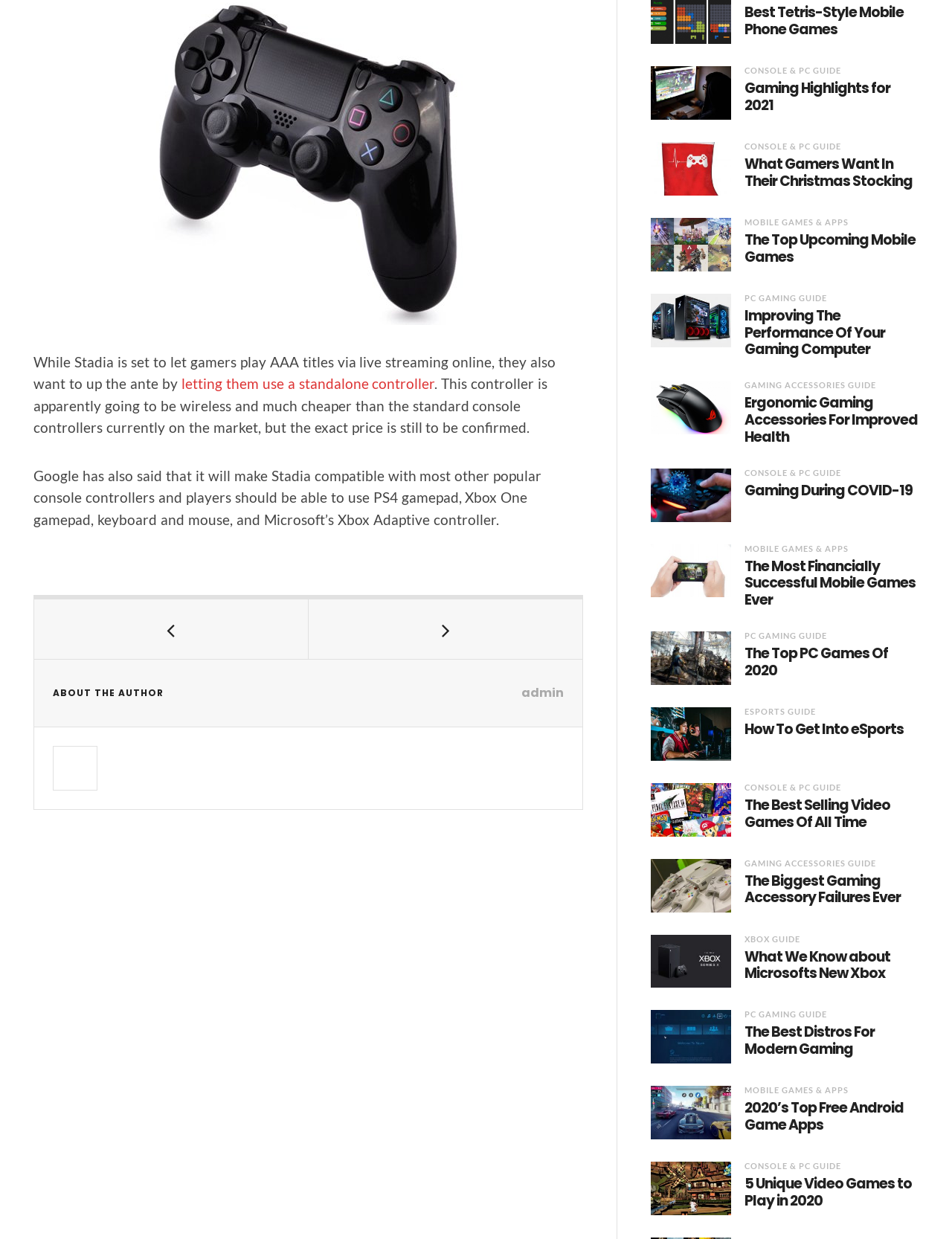What types of controllers can be used with Stadia?
Please give a detailed and elaborate explanation in response to the question.

Google has said that it will make Stadia compatible with most other popular console controllers, including PS4 gamepad, Xbox One gamepad, keyboard and mouse, and Microsoft’s Xbox Adaptive controller.